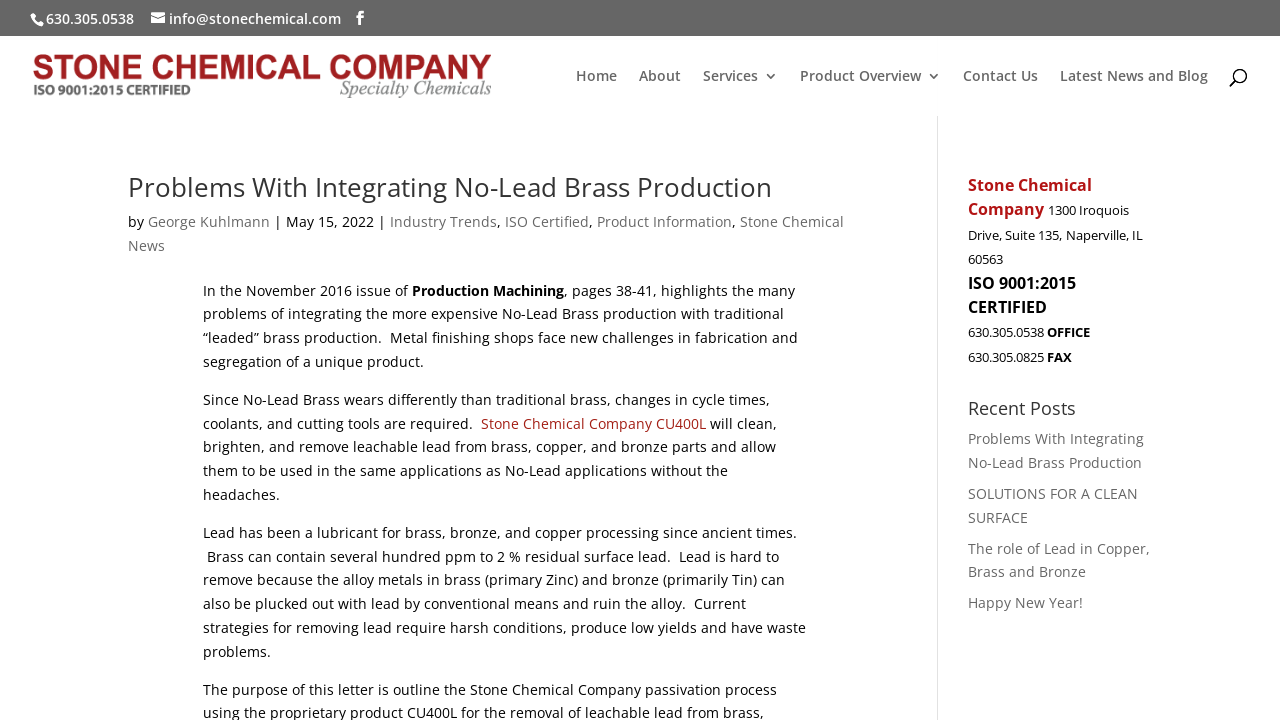Using the webpage screenshot, find the UI element described by name="s" placeholder="Search …" title="Search for:". Provide the bounding box coordinates in the format (top-left x, top-left y, bottom-right x, bottom-right y), ensuring all values are floating point numbers between 0 and 1.

[0.053, 0.041, 0.953, 0.044]